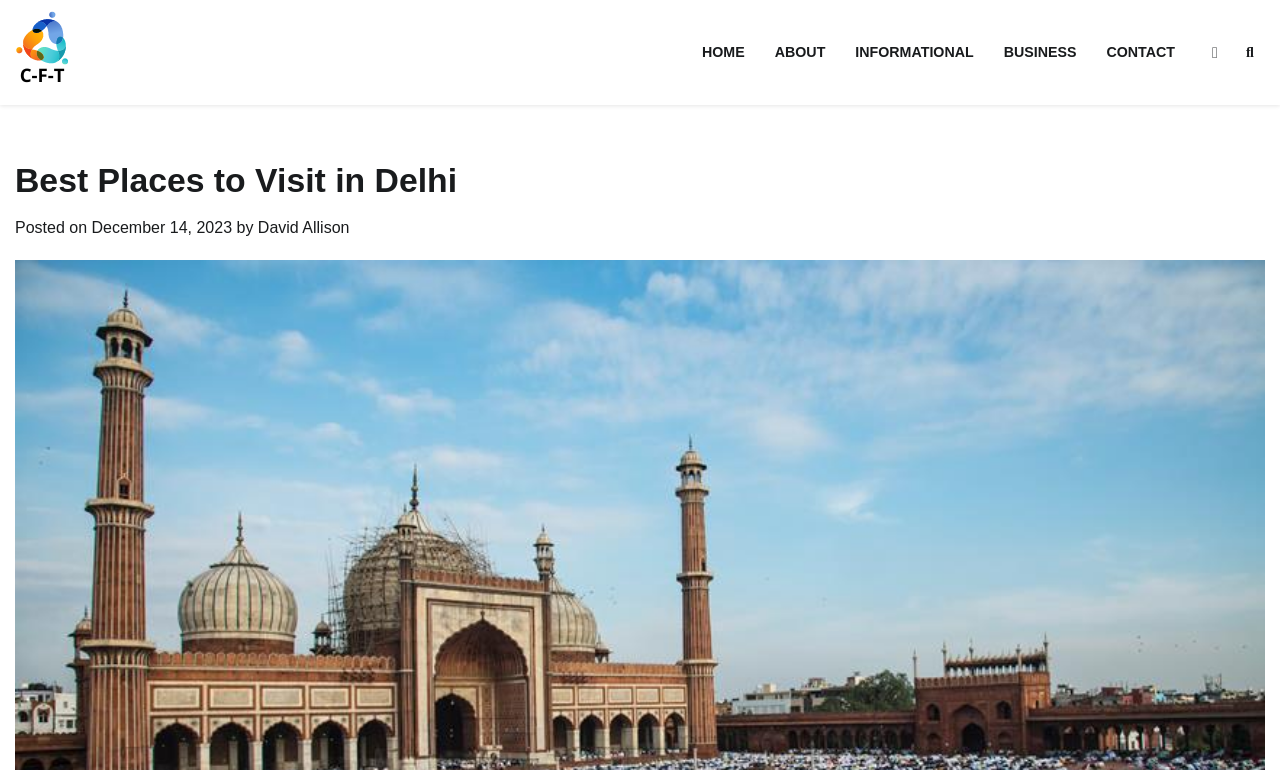Construct a comprehensive caption that outlines the webpage's structure and content.

The webpage is about the best places to visit in Delhi, the capital city of India. At the top left corner, there is a logo of "CFT Net" accompanied by a link to the website. Below the logo, there is a navigation menu with five links: "HOME", "ABOUT", "INFORMATIONAL", "BUSINESS", and "CONTACT", which are aligned horizontally and take up about half of the screen width.

On the right side of the navigation menu, there are two small icons, one with a search symbol and the other with a bell symbol. Below these icons, there is a large heading that reads "Best Places to Visit in Delhi". Underneath the heading, there is a line of text that indicates the article was posted on December 14, 2023, by David Allison.

The overall structure of the webpage suggests that it is an article or blog post about Delhi's tourist attractions, with a clear title and metadata about the post's author and publication date.